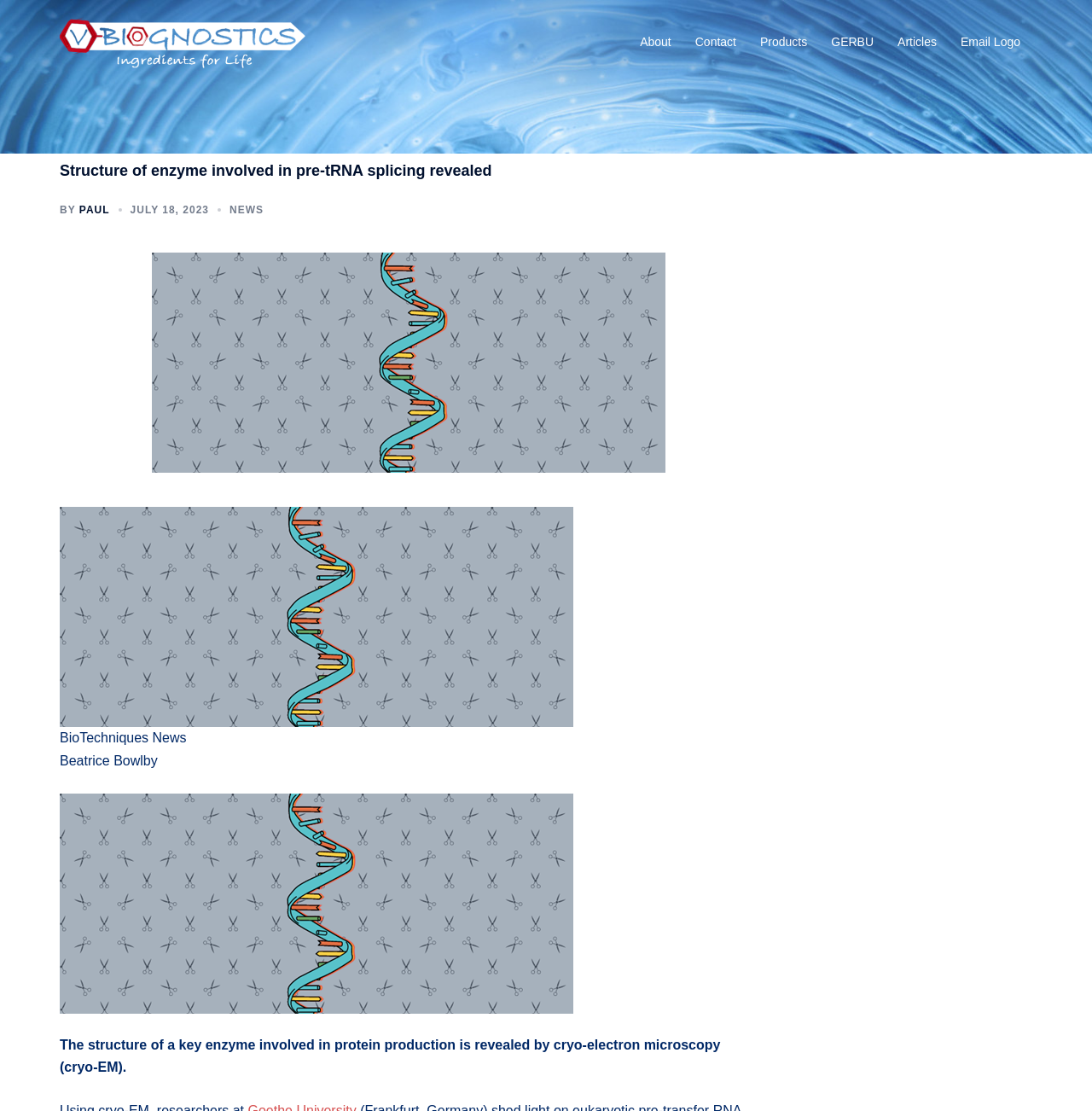Find the bounding box coordinates of the element to click in order to complete this instruction: "Click on the V-Biognostics logo". The bounding box coordinates must be four float numbers between 0 and 1, denoted as [left, top, right, bottom].

[0.055, 0.015, 0.281, 0.061]